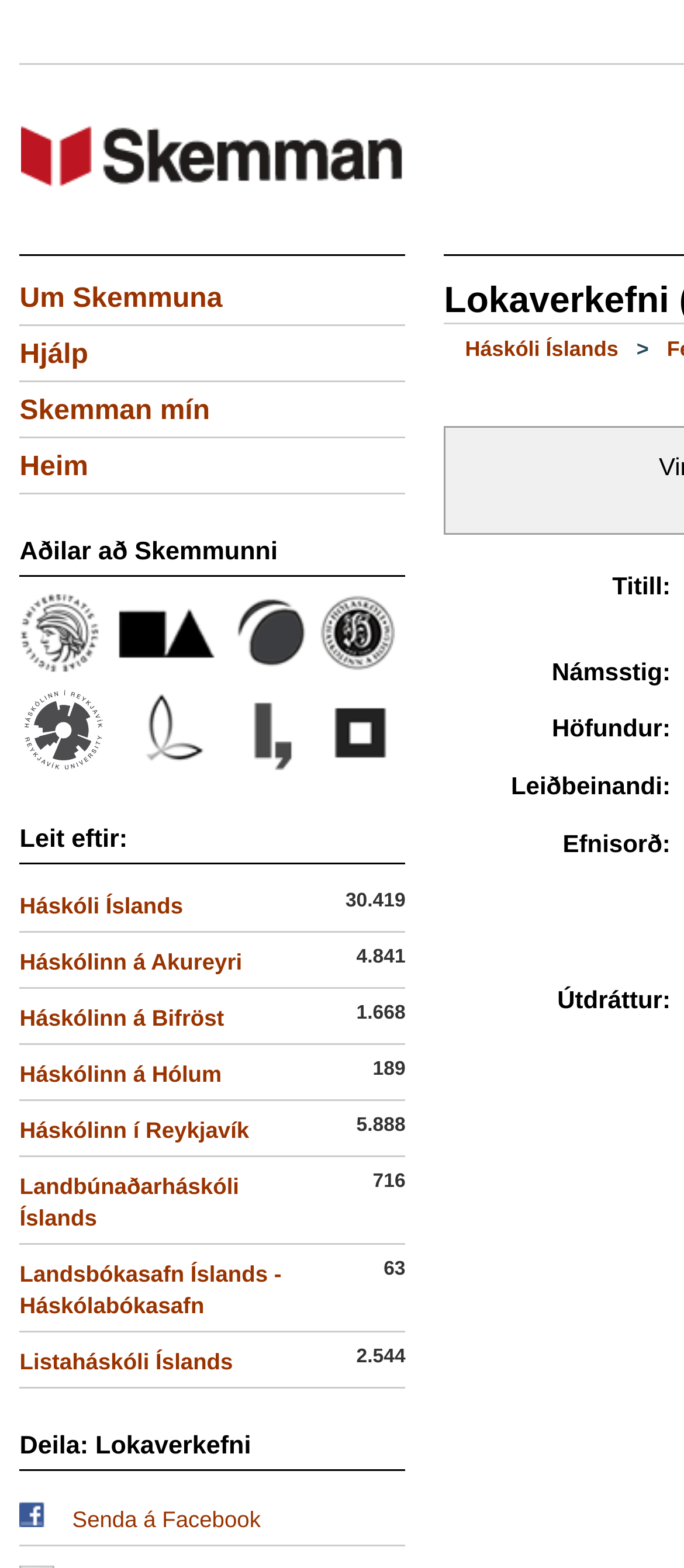Find the bounding box coordinates of the element I should click to carry out the following instruction: "View 'Prayer Meetings'".

None